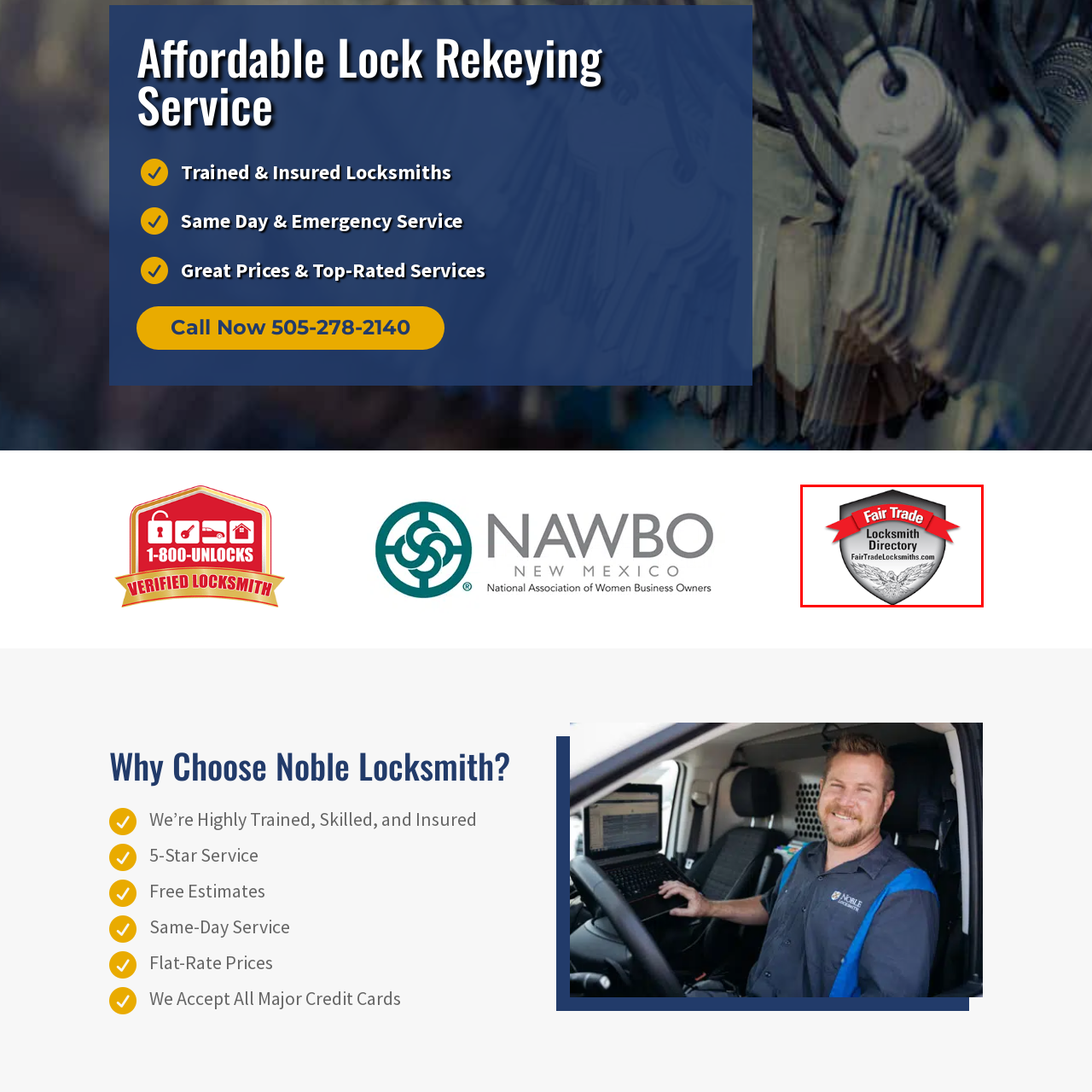Give a comprehensive description of the picture highlighted by the red border.

The image features the logo of the Fair Trade Locksmith Directory, prominently displayed within a shield-like emblem. The logo includes bold red accents and features the phrase "Fair Trade Locksmith Directory" across a vibrant ribbon at the top. Below the ribbon, the name of the directory is highlighted, accompanied by the website link "FairTradeLocksmiths.com" at the bottom. The overall design conveys trust and professionalism, aligning with the directory's mission to promote reputable locksmith services. This emblem serves as a reliable resource for individuals seeking trustworthy locksmith options.